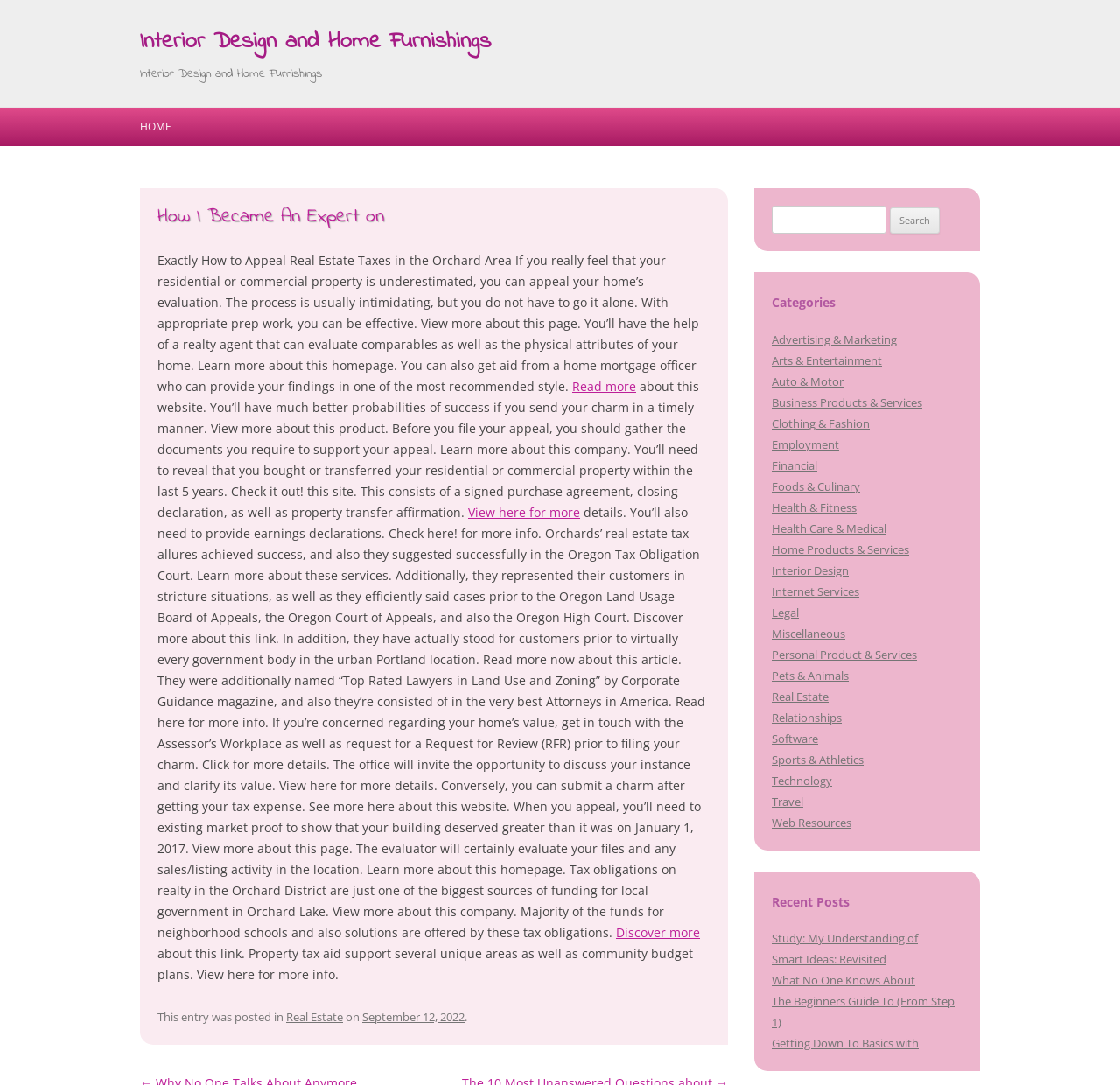Indicate the bounding box coordinates of the element that needs to be clicked to satisfy the following instruction: "View more about this company". The coordinates should be four float numbers between 0 and 1, i.e., [left, top, right, bottom].

[0.418, 0.464, 0.518, 0.479]